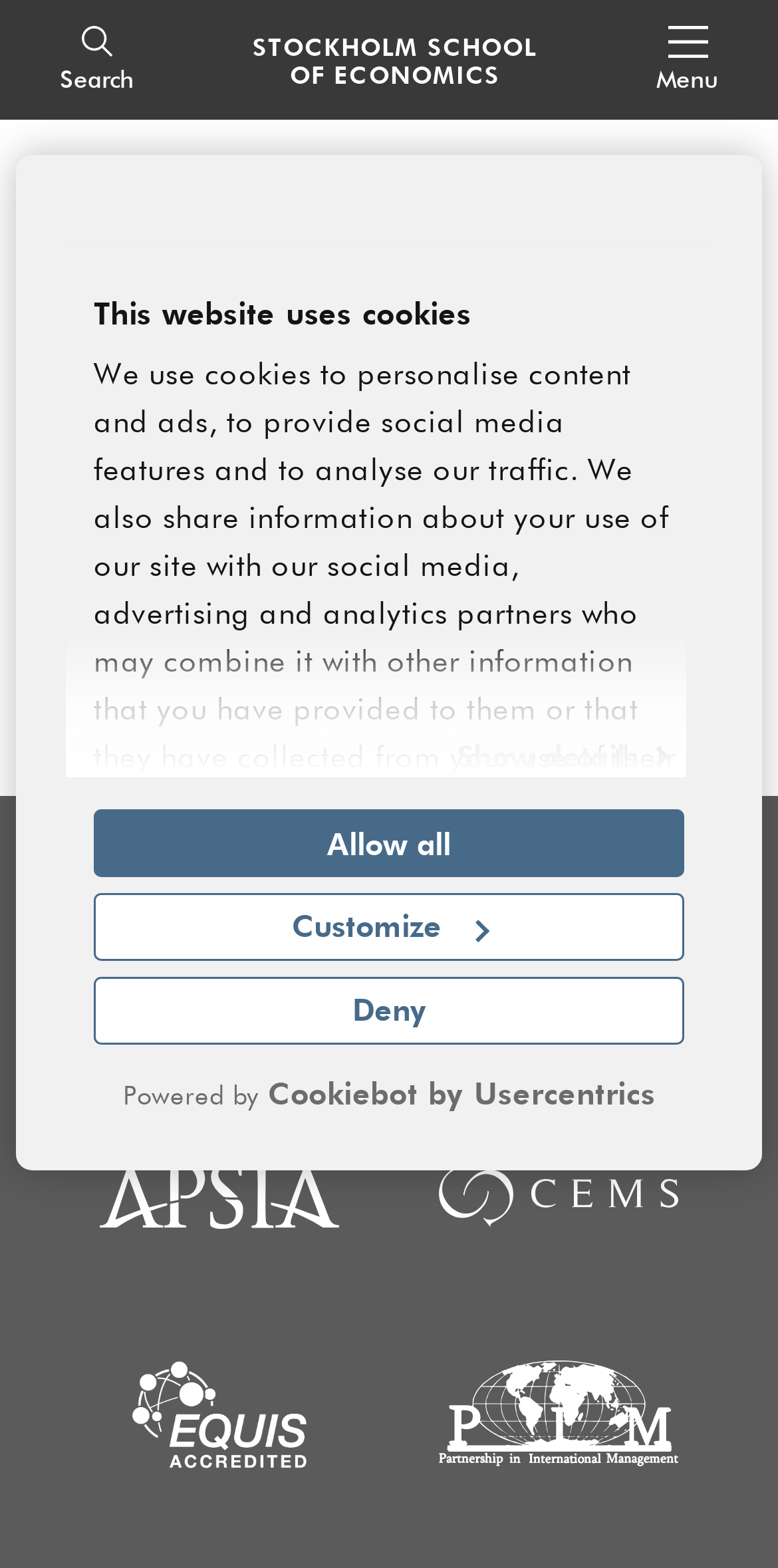How many images are there in the footer section?
With the help of the image, please provide a detailed response to the question.

I found the answer by looking at the links 'Apsia', 'CEMS', 'EFMD', and 'PIM Network' at the bottom of the page, each of which has an associated image.